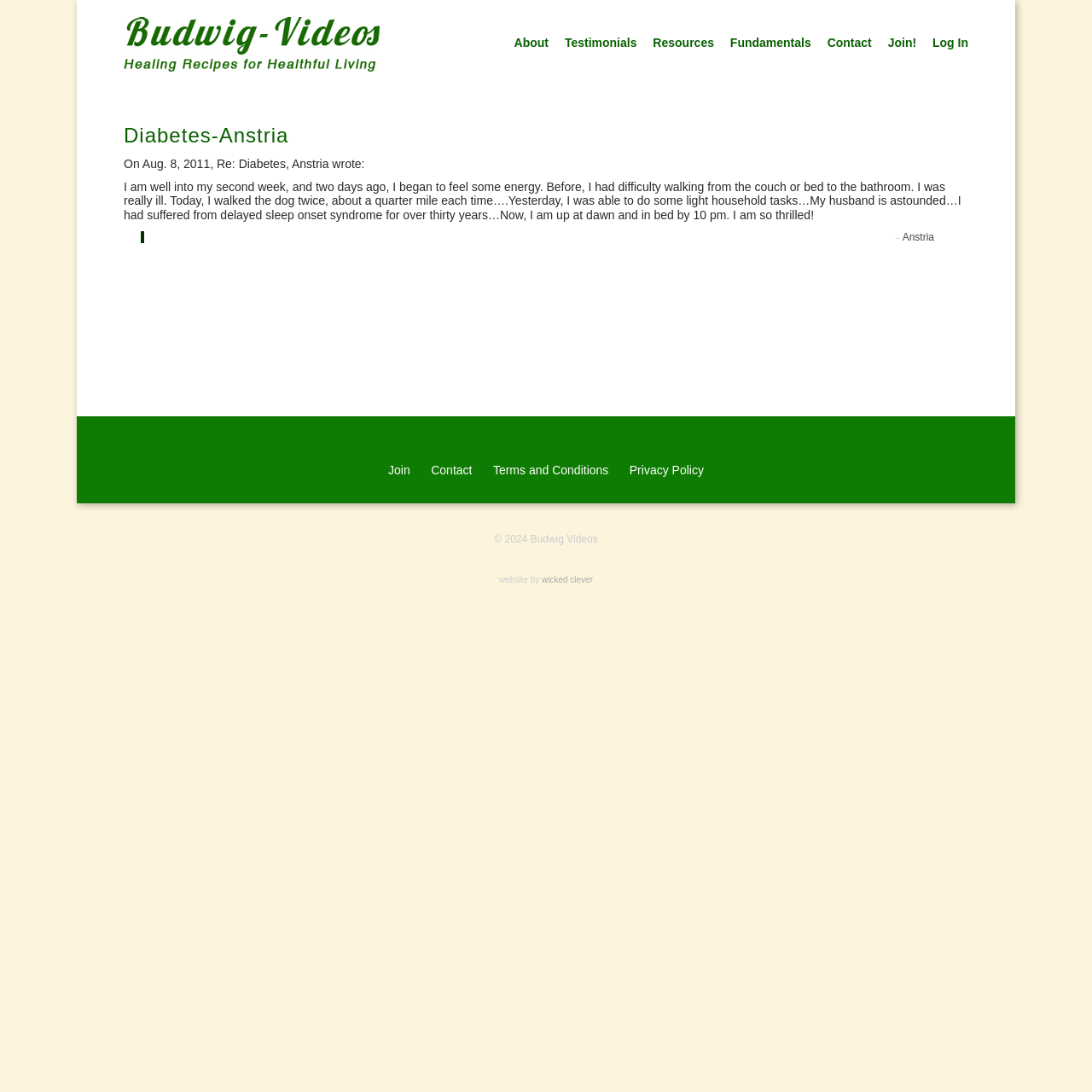Could you determine the bounding box coordinates of the clickable element to complete the instruction: "Contact the website owner"? Provide the coordinates as four float numbers between 0 and 1, i.e., [left, top, right, bottom].

[0.387, 0.405, 0.44, 0.436]